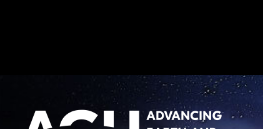What is the purpose of the organization?
Utilize the image to construct a detailed and well-explained answer.

The visual representation reflects AGU's mission to promote and disseminate scientific knowledge related to the Earth's systems and outer space, contributing to public understanding and advancement in these critical fields of study.